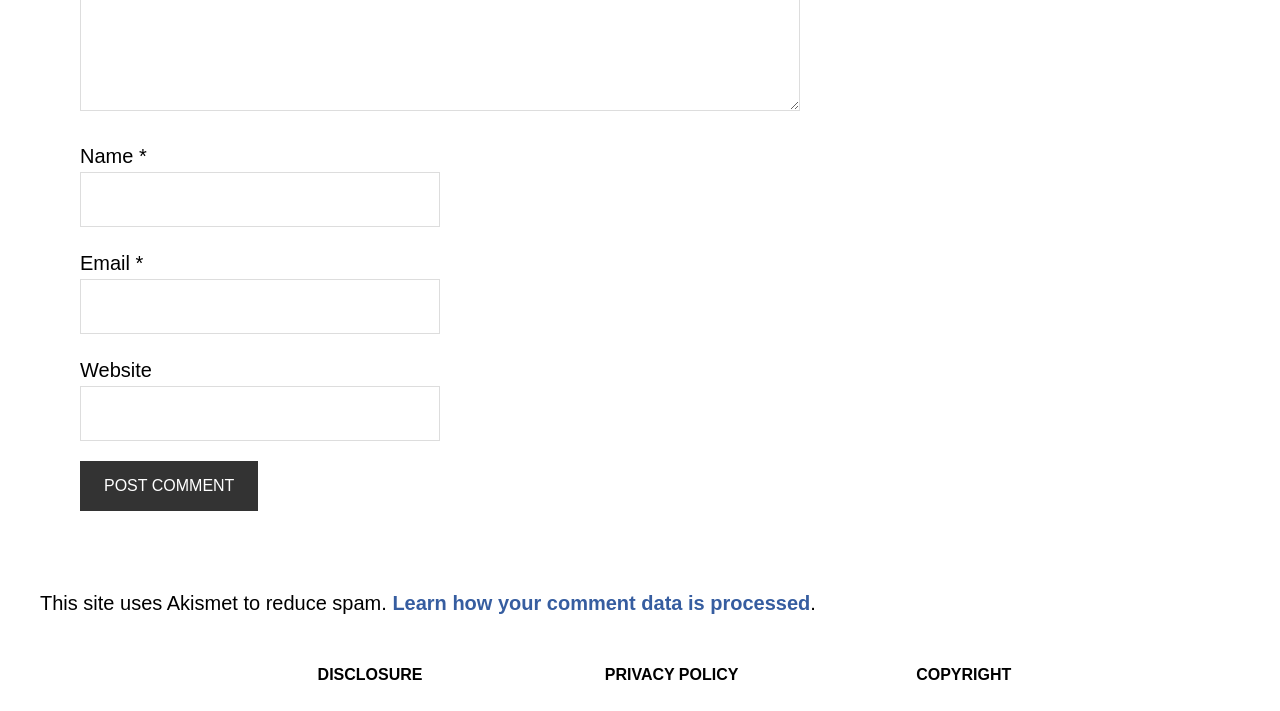Locate the bounding box coordinates of the element you need to click to accomplish the task described by this instruction: "Enter your name".

[0.062, 0.242, 0.344, 0.319]